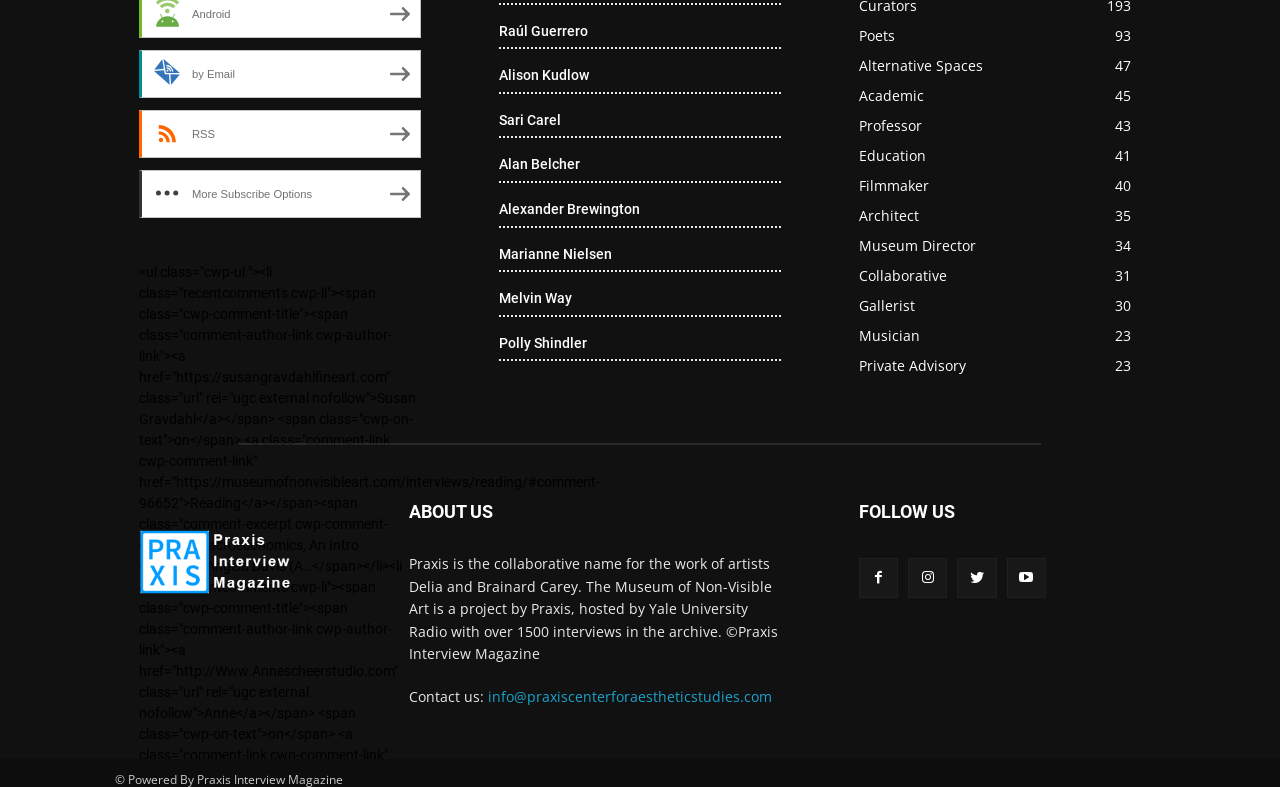What is the purpose of the links on the right side of the page?
Answer with a single word or short phrase according to what you see in the image.

To categorize people by profession